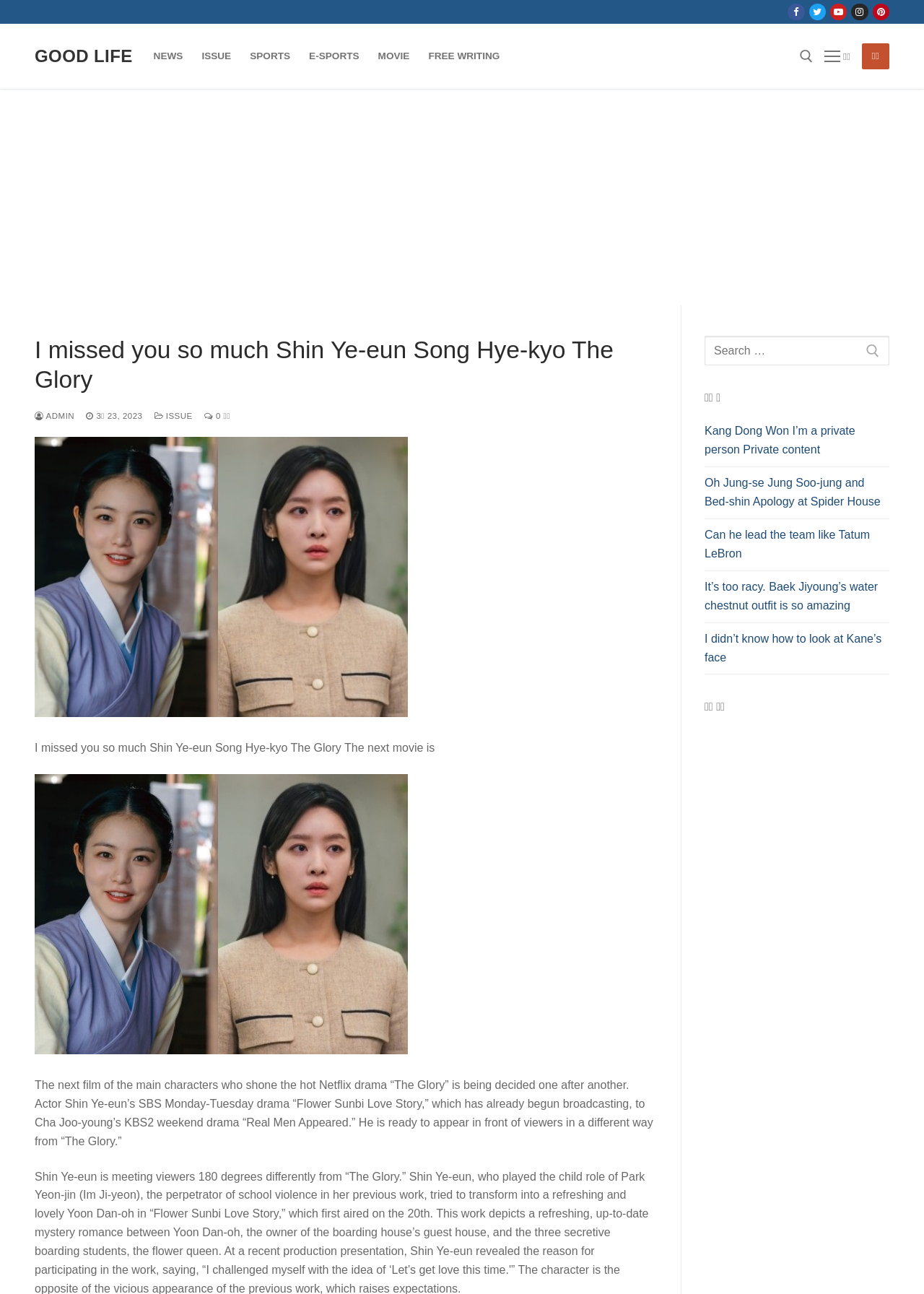Identify the title of the webpage and provide its text content.

I missed you so much Shin Ye-eun Song Hye-kyo The Glory